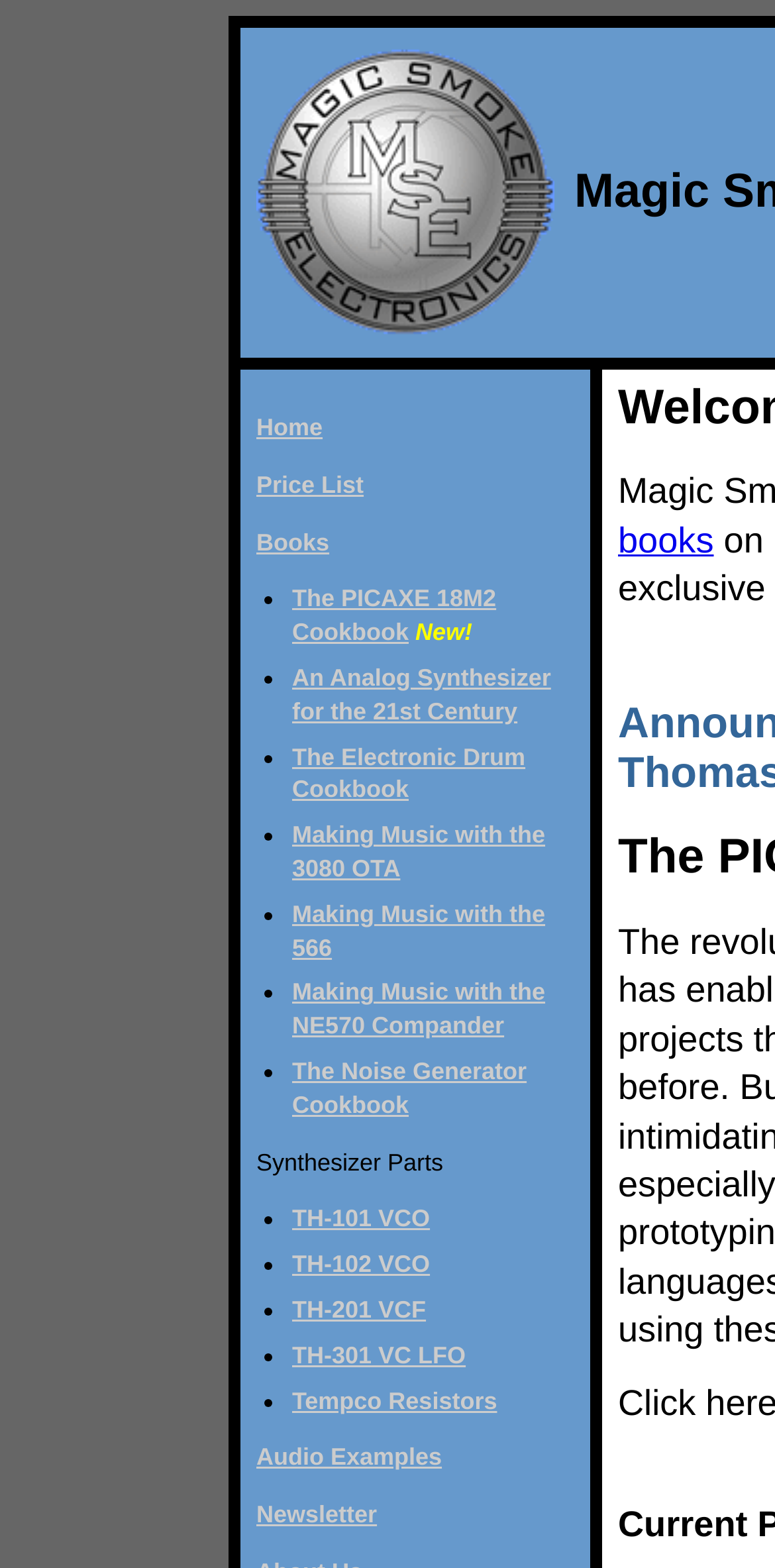Find the bounding box coordinates for the area you need to click to carry out the instruction: "Explore Synthesizer Parts". The coordinates should be four float numbers between 0 and 1, indicated as [left, top, right, bottom].

[0.331, 0.732, 0.572, 0.75]